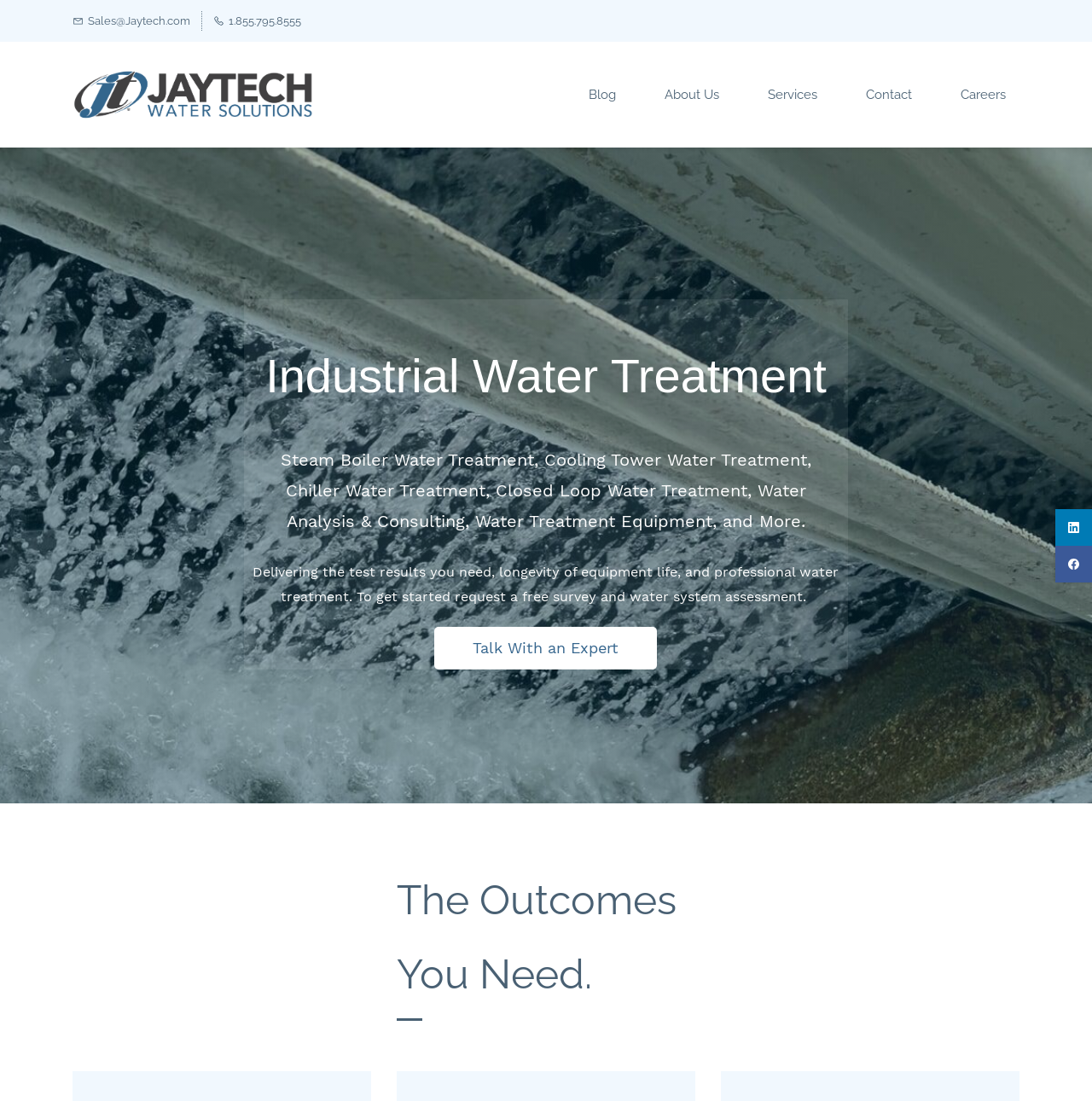Explain in detail what you observe on this webpage.

The webpage is about Jaytech Water Solutions, a company that provides industrial water treatment services. At the top left corner, there is a logo of the company, accompanied by a link to the company's email address and a phone number. 

Below the logo, there is a navigation menu with links to different sections of the website, including the blog, about us, services, contact, and careers. 

The main content of the webpage is divided into two sections. The first section has a heading "Industrial Water Treatment" and describes the company's services, including steam boiler water treatment, cooling tower water treatment, closed loop water treatment, and water analysis. 

The second section has a heading "The Outcomes You Need" and explains the benefits of the company's services, including delivering test results, prolonging equipment life, and providing professional water treatment. There is a call-to-action link "Talk With an Expert" to encourage visitors to request a free survey and water system assessment.